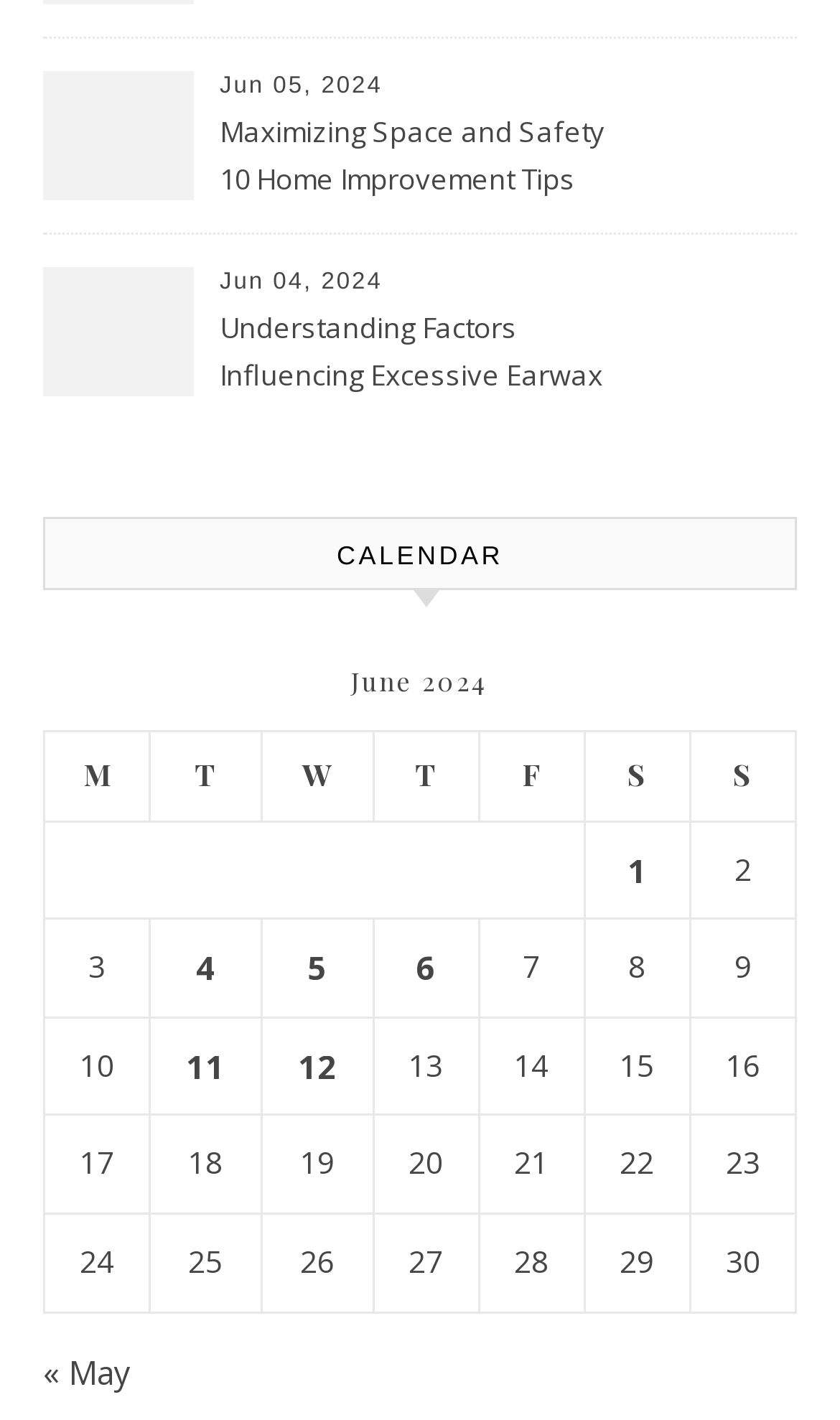Please provide a brief answer to the following inquiry using a single word or phrase:
What is the date of the post 'Maximizing Space and Safety 10 Home Improvement Tips for Growing Families – Happy Knits'?

Jun 05, 2024